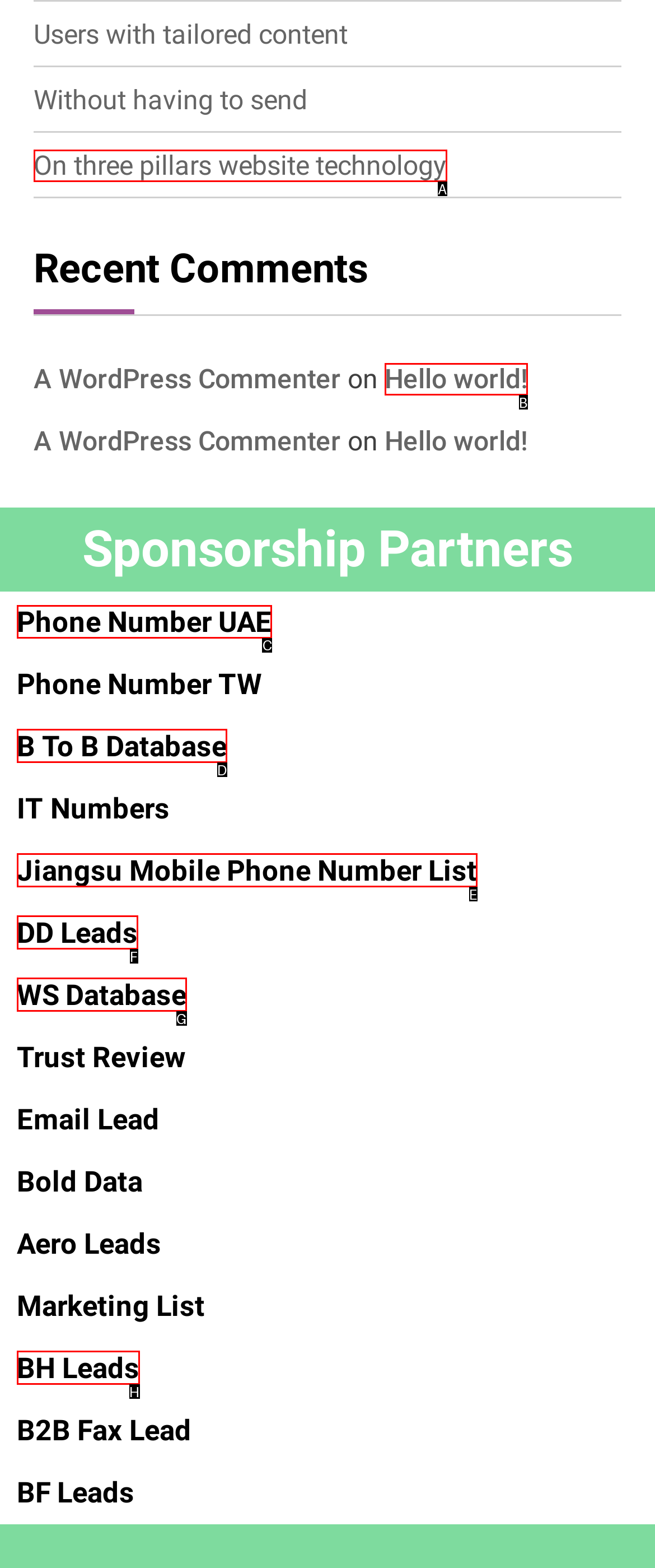Which UI element's letter should be clicked to achieve the task: Get Phone Number UAE
Provide the letter of the correct choice directly.

C